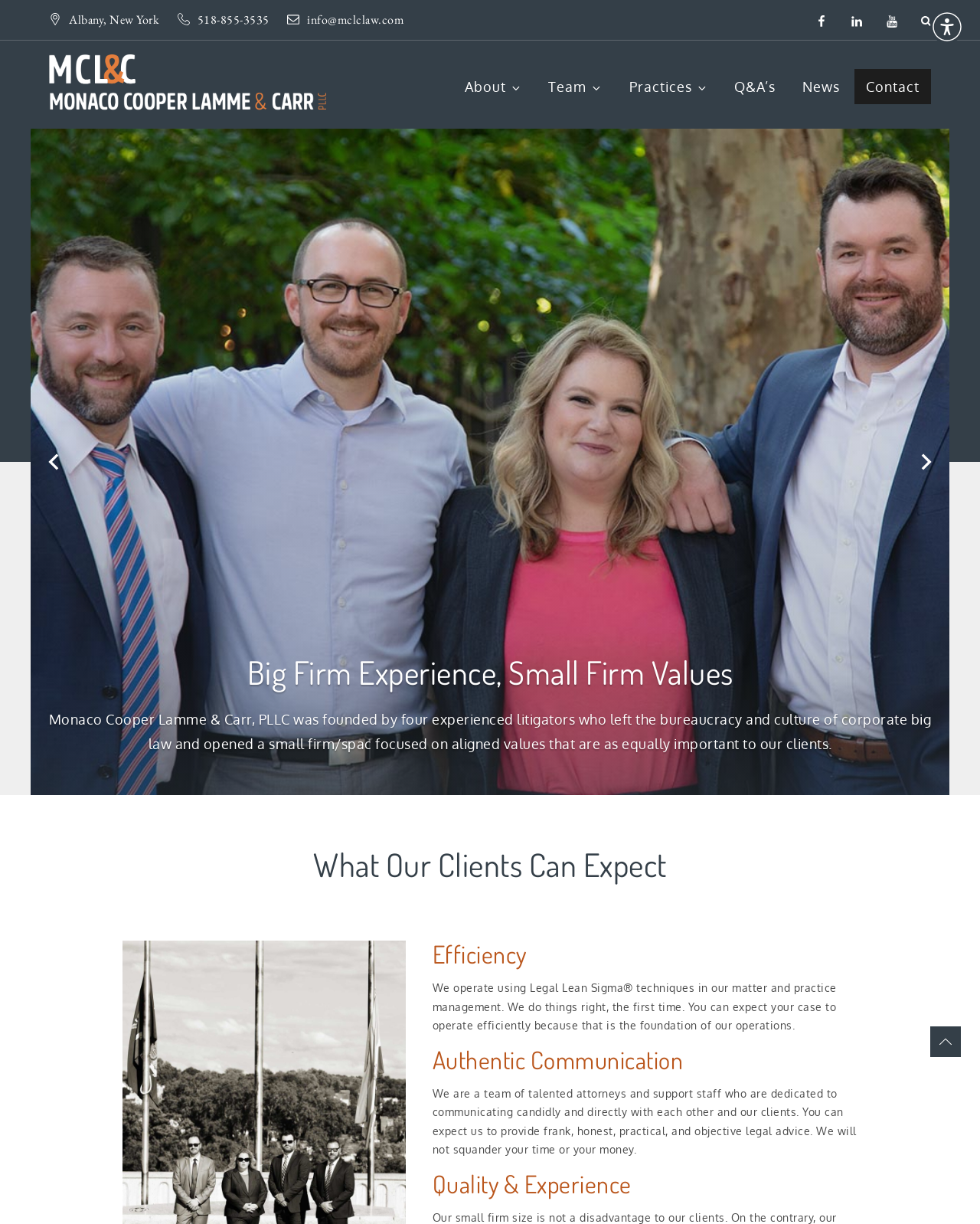How many attorneys founded the law firm?
Provide a detailed and well-explained answer to the question.

I found the answer by looking at the section of the webpage that talks about the founding of the law firm and found the text 'Monaco Cooper Lamme & Carr, PLLC was founded by four experienced litigators...'.